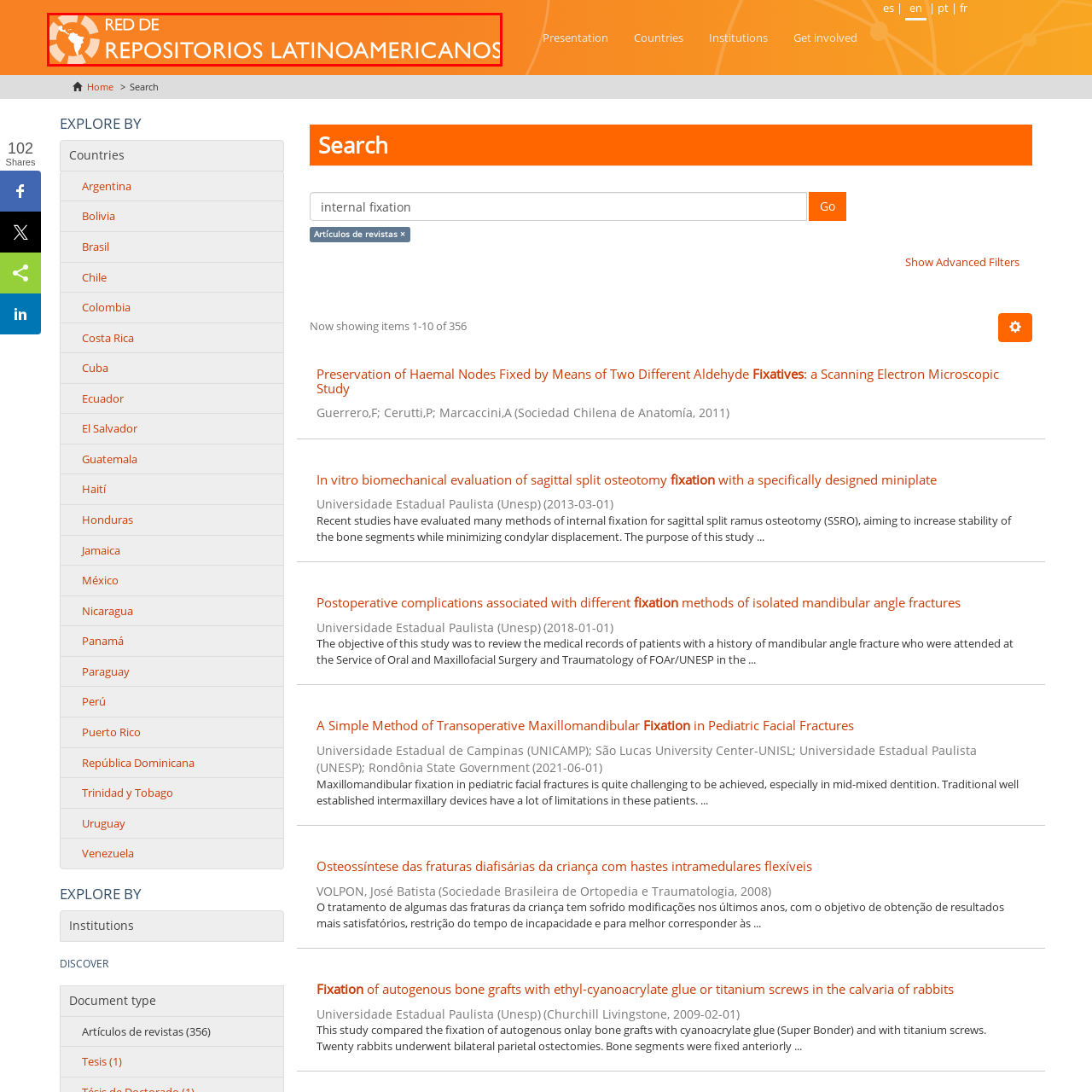Describe extensively the image that is situated inside the red border.

The image showcases the logo of "Red de Repositorios Latinoamericanos," an initiative aimed at promoting access to scientific and scholarly research outputs from Latin American repositories. The logo features an abstract representation of the continent of South America, encircled by a stylized, golden graphic, symbolizing collaboration and connectivity among various academic institutions across the region. The vibrant orange background enhances its visibility and conveys a sense of dynamism and engagement in promoting knowledge sharing and research facilitations in Latin America.